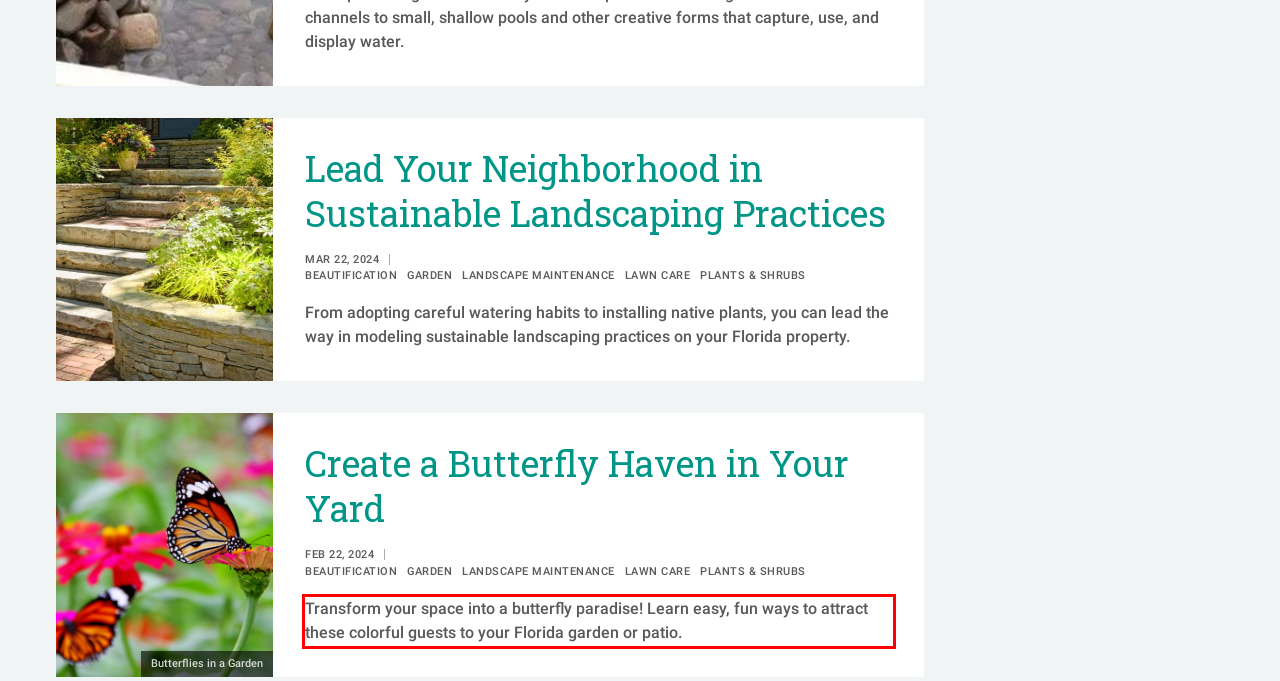Examine the screenshot of the webpage, locate the red bounding box, and perform OCR to extract the text contained within it.

Transform your space into a butterfly paradise! Learn easy, fun ways to attract these colorful guests to your Florida garden or patio.